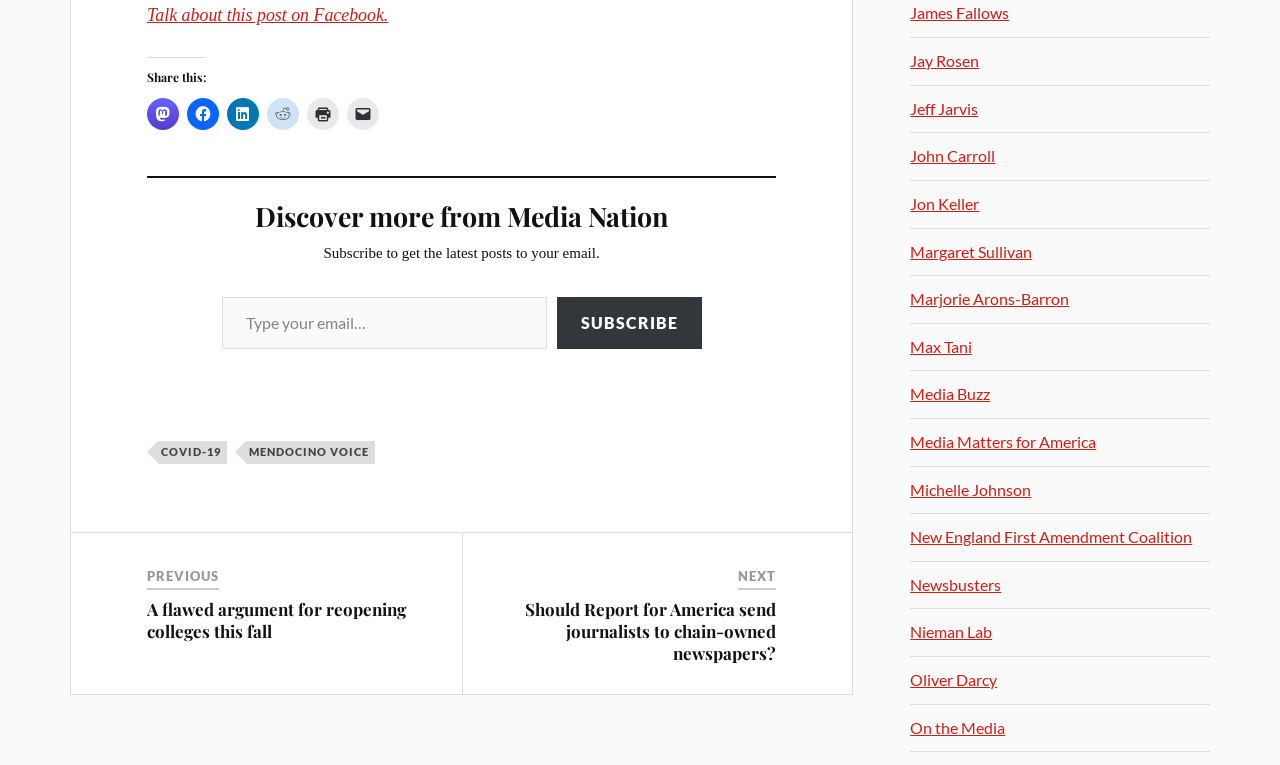Identify the bounding box of the HTML element described here: "New England First Amendment Coalition". Provide the coordinates as four float numbers between 0 and 1: [left, top, right, bottom].

[0.711, 0.686, 0.931, 0.711]